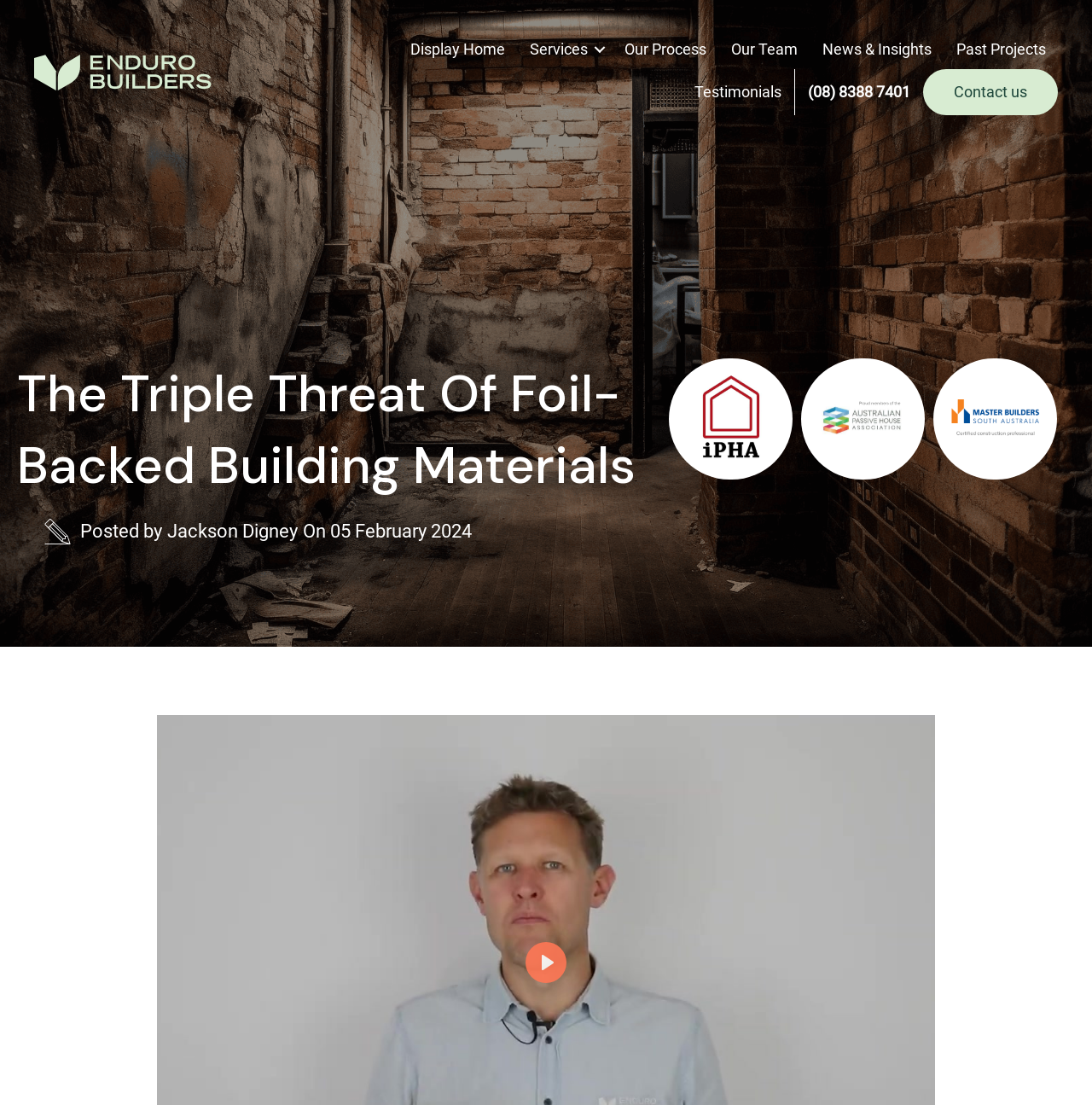Please determine the bounding box of the UI element that matches this description: Services. The coordinates should be given as (top-left x, top-left y, bottom-right x, bottom-right y), with all values between 0 and 1.

[0.474, 0.027, 0.56, 0.063]